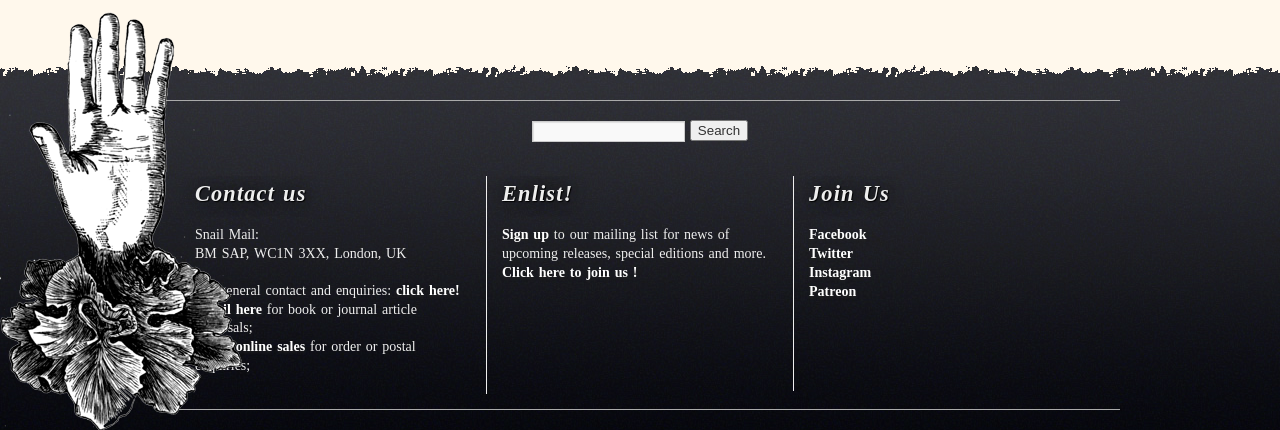Locate the bounding box coordinates of the UI element described by: "Twitter". Provide the coordinates as four float numbers between 0 and 1, formatted as [left, top, right, bottom].

[0.632, 0.572, 0.666, 0.607]